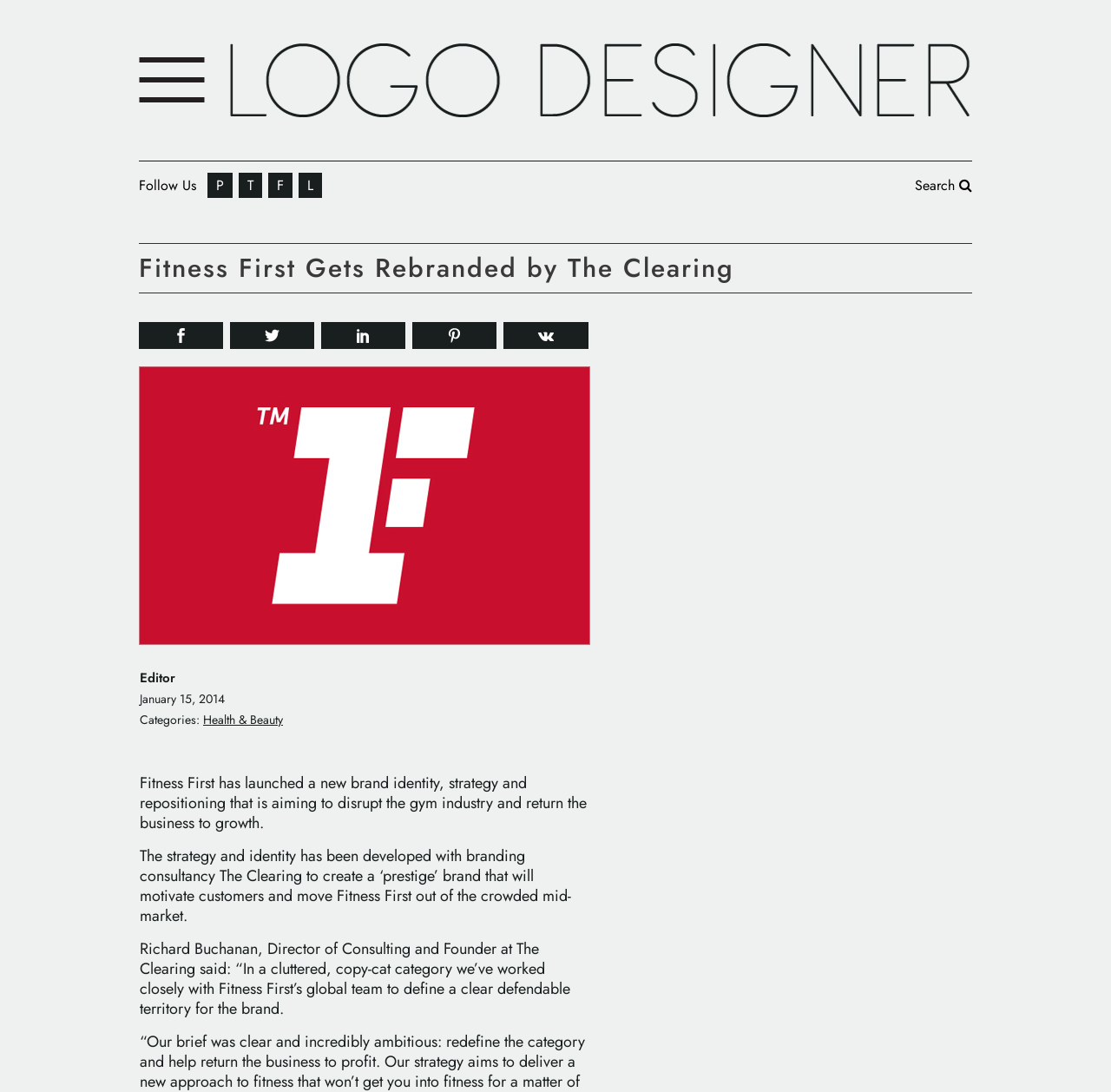Determine the bounding box coordinates for the area that needs to be clicked to fulfill this task: "Read more about Fitness First rebranding". The coordinates must be given as four float numbers between 0 and 1, i.e., [left, top, right, bottom].

[0.125, 0.335, 0.531, 0.591]